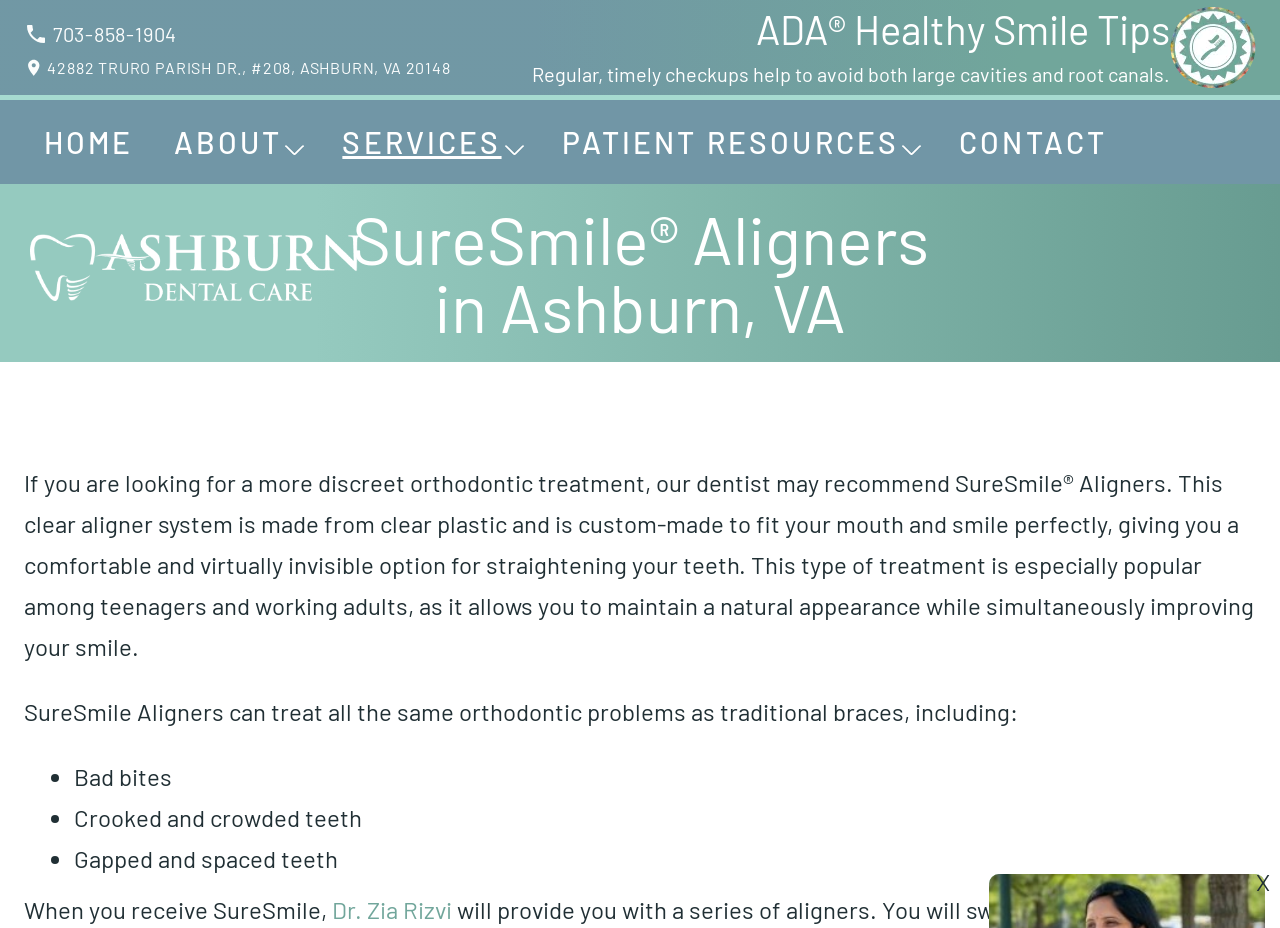Return the bounding box coordinates of the UI element that corresponds to this description: "name="s" placeholder="Search …" title="Search for:"". The coordinates must be given as four float numbers in the range of 0 and 1, [left, top, right, bottom].

None